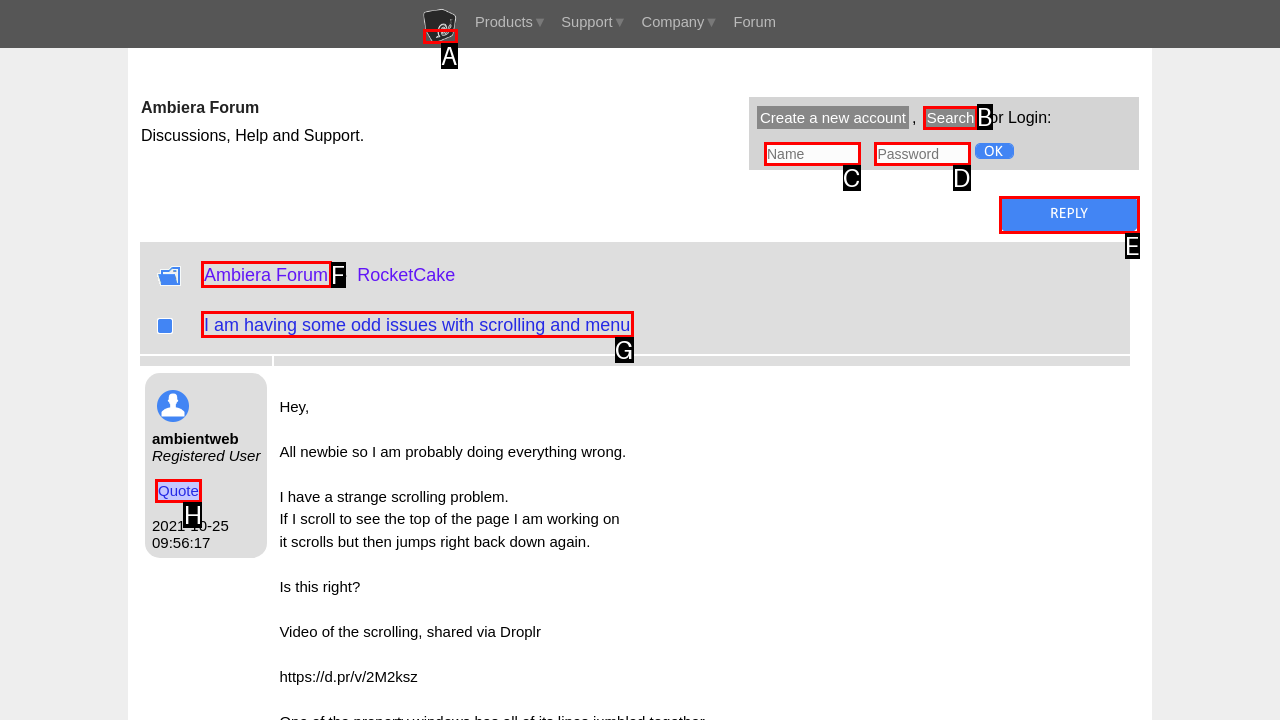Determine which HTML element matches the given description: parent_node: Products▼. Provide the corresponding option's letter directly.

A